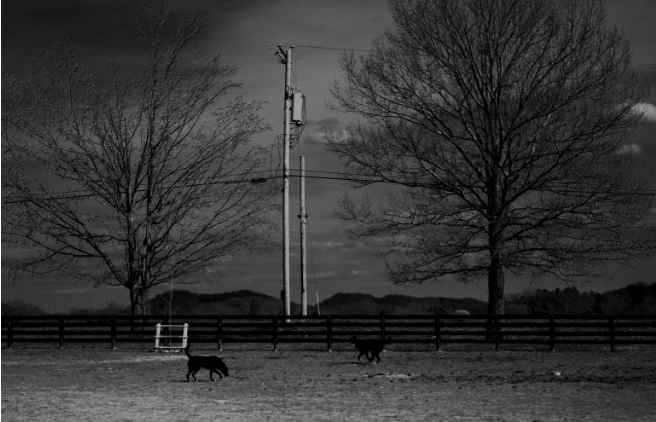What is the weather condition hinted at in the sky?
Look at the image and provide a detailed response to the question.

The caption describes the sky as 'dramatic' and filled with clouds that 'hint at an impending change in weather', suggesting that the weather is about to change, but the exact condition is not specified.